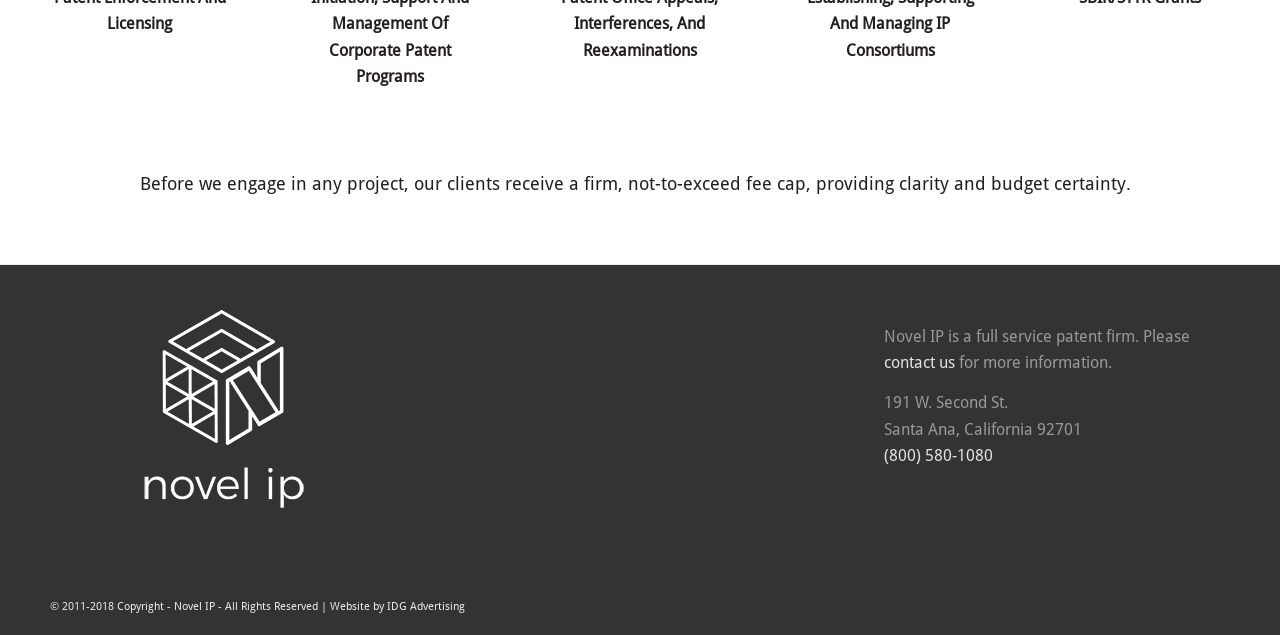What is the address of Novel IP?
Based on the screenshot, respond with a single word or phrase.

191 W. Second St.